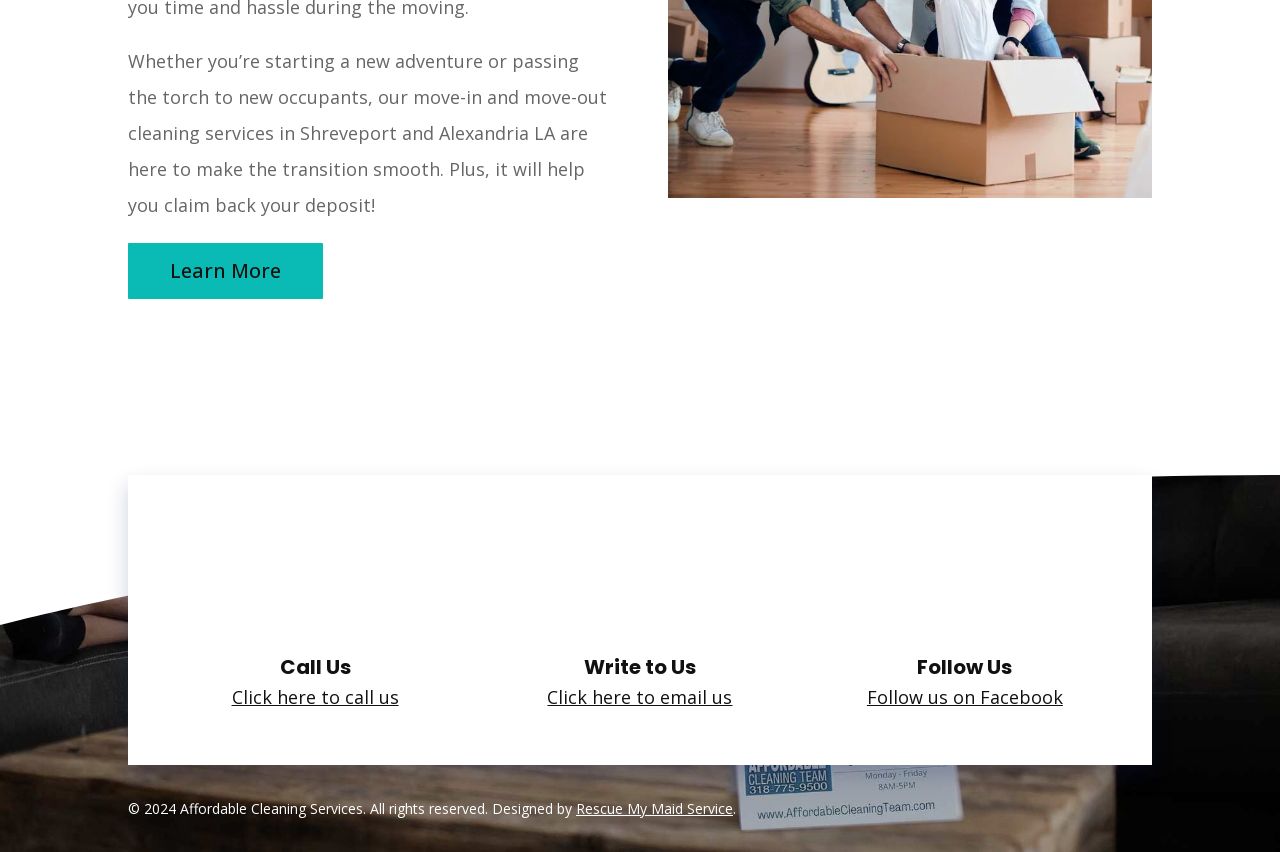What is the main purpose of the cleaning services?
Kindly offer a comprehensive and detailed response to the question.

The main purpose of the cleaning services is to provide move-in and move-out cleaning services in Shreveport and Alexandria LA, as stated in the StaticText element with ID 243, which helps to make the transition smooth and claim back the deposit.